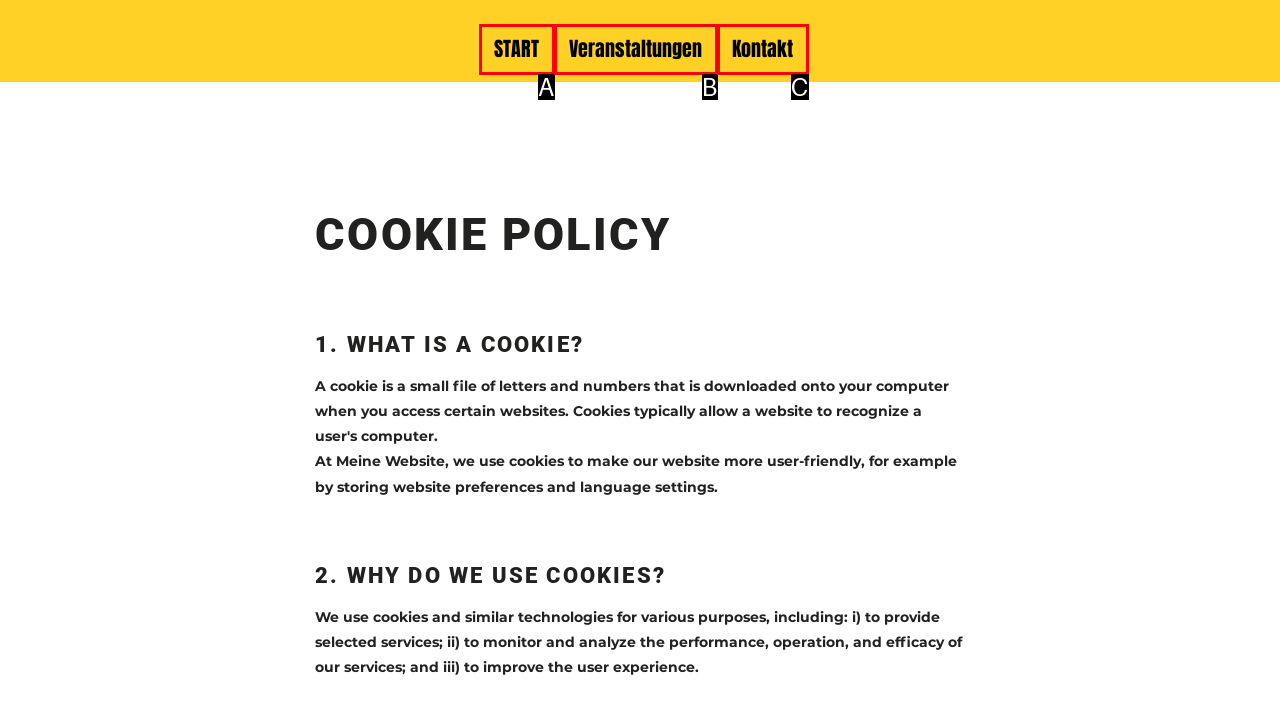Find the option that best fits the description: Commercial. Answer with the letter of the option.

None